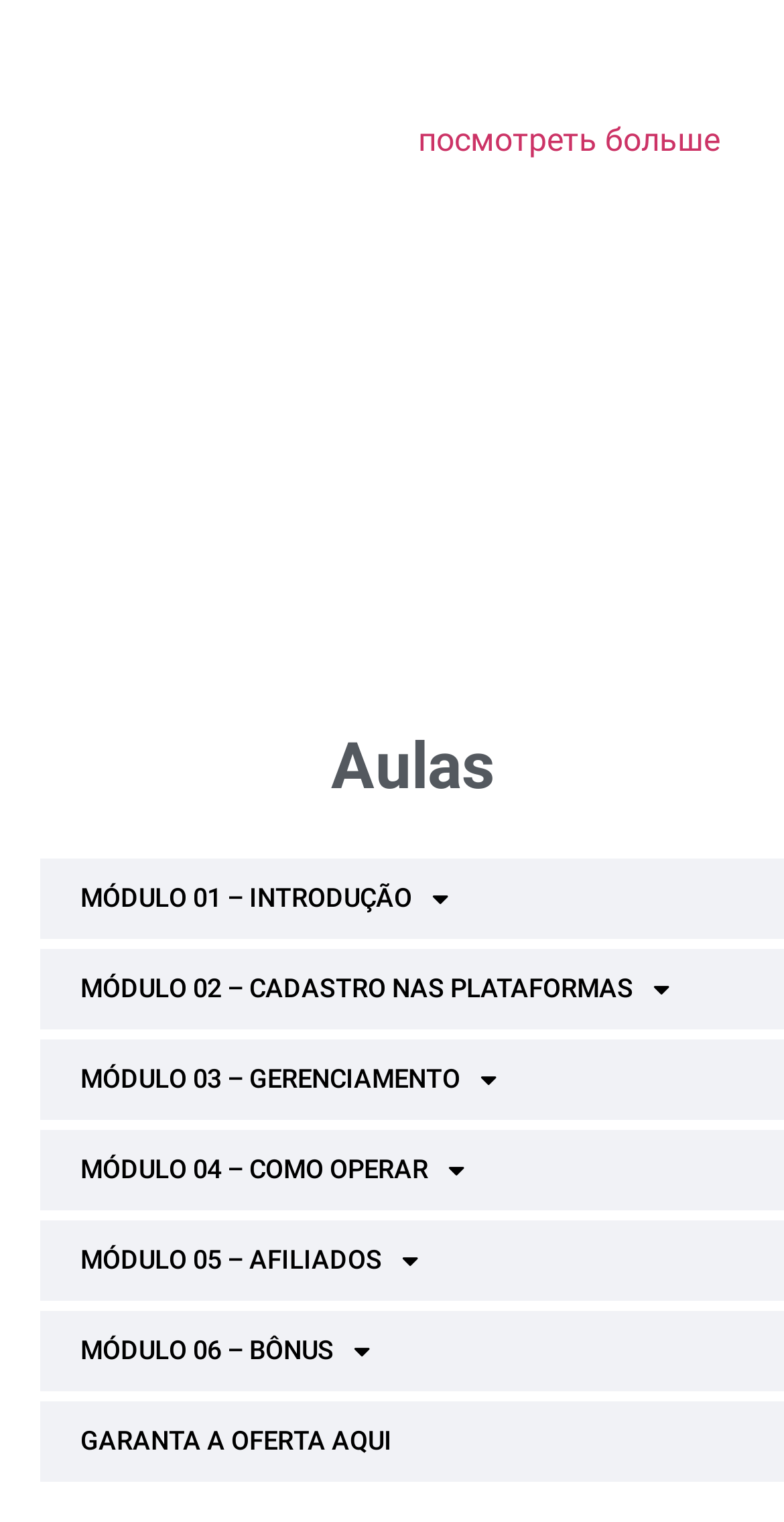Find the bounding box coordinates for the UI element whose description is: "GARANTA A OFERTA AQUI". The coordinates should be four float numbers between 0 and 1, in the format [left, top, right, bottom].

[0.051, 0.921, 1.0, 0.974]